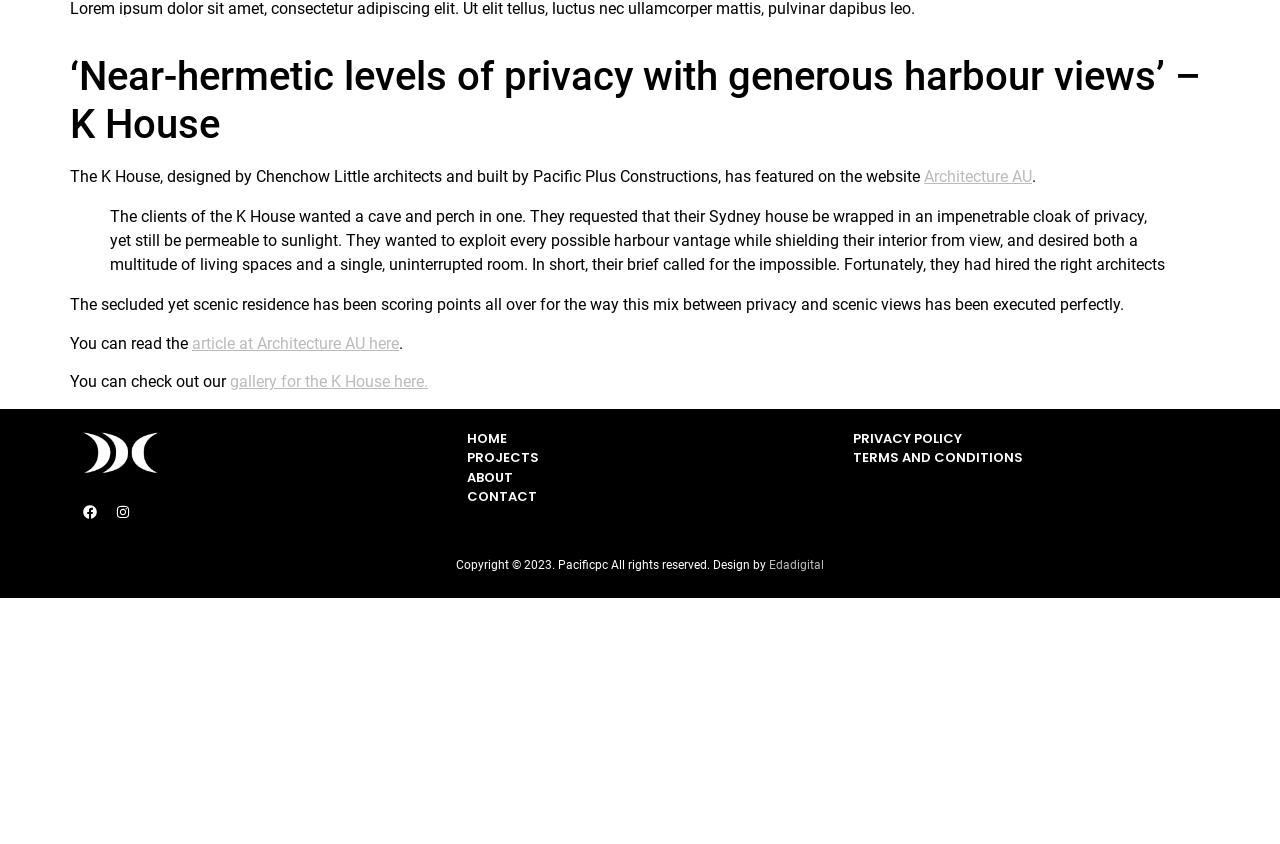Identify the bounding box of the HTML element described here: "home". Provide the coordinates as four float numbers between 0 and 1: [left, top, right, bottom].

[0.365, 0.508, 0.635, 0.531]